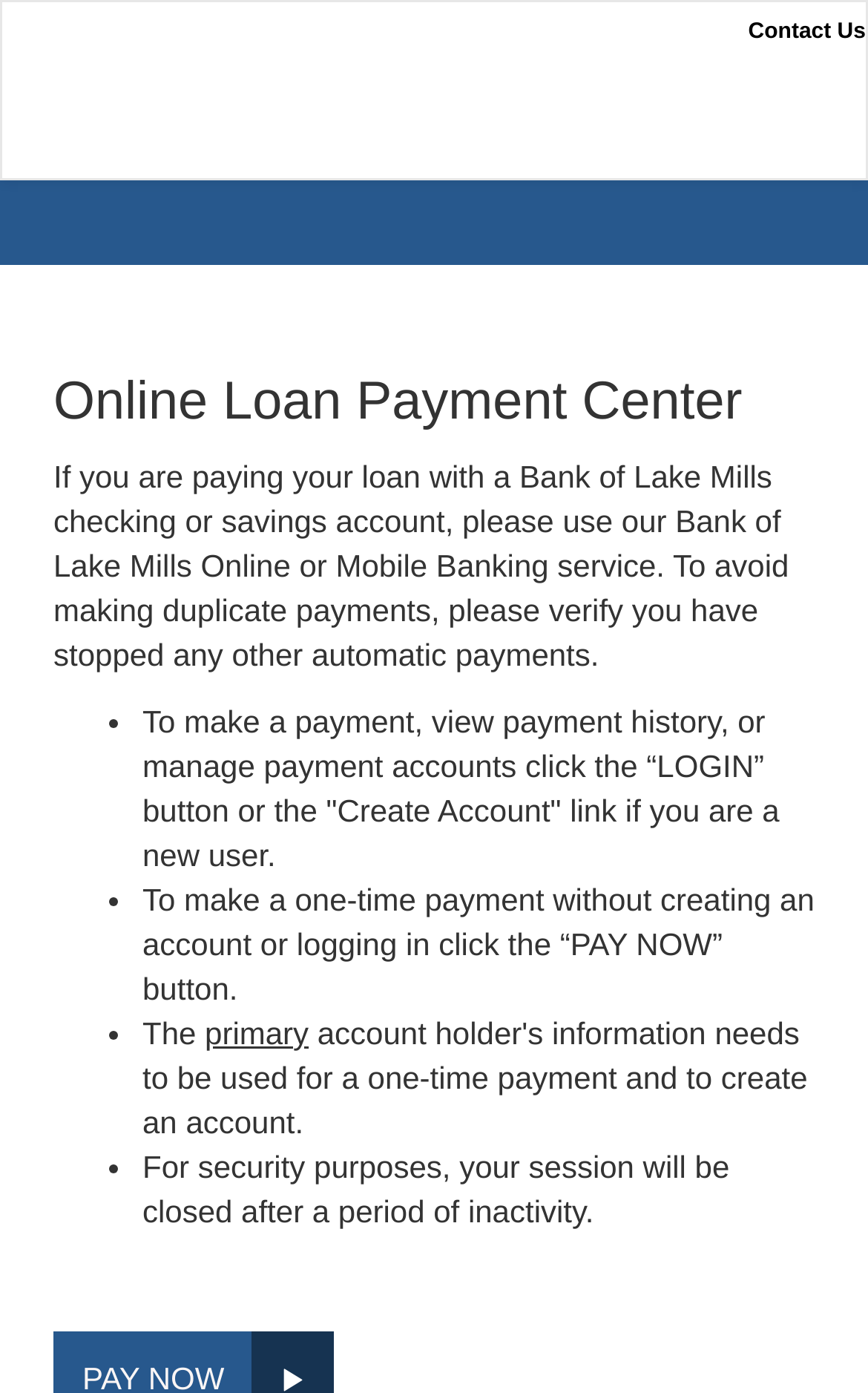Please predict the bounding box coordinates (top-left x, top-left y, bottom-right x, bottom-right y) for the UI element in the screenshot that fits the description: Create Account

[0.062, 0.844, 0.307, 0.869]